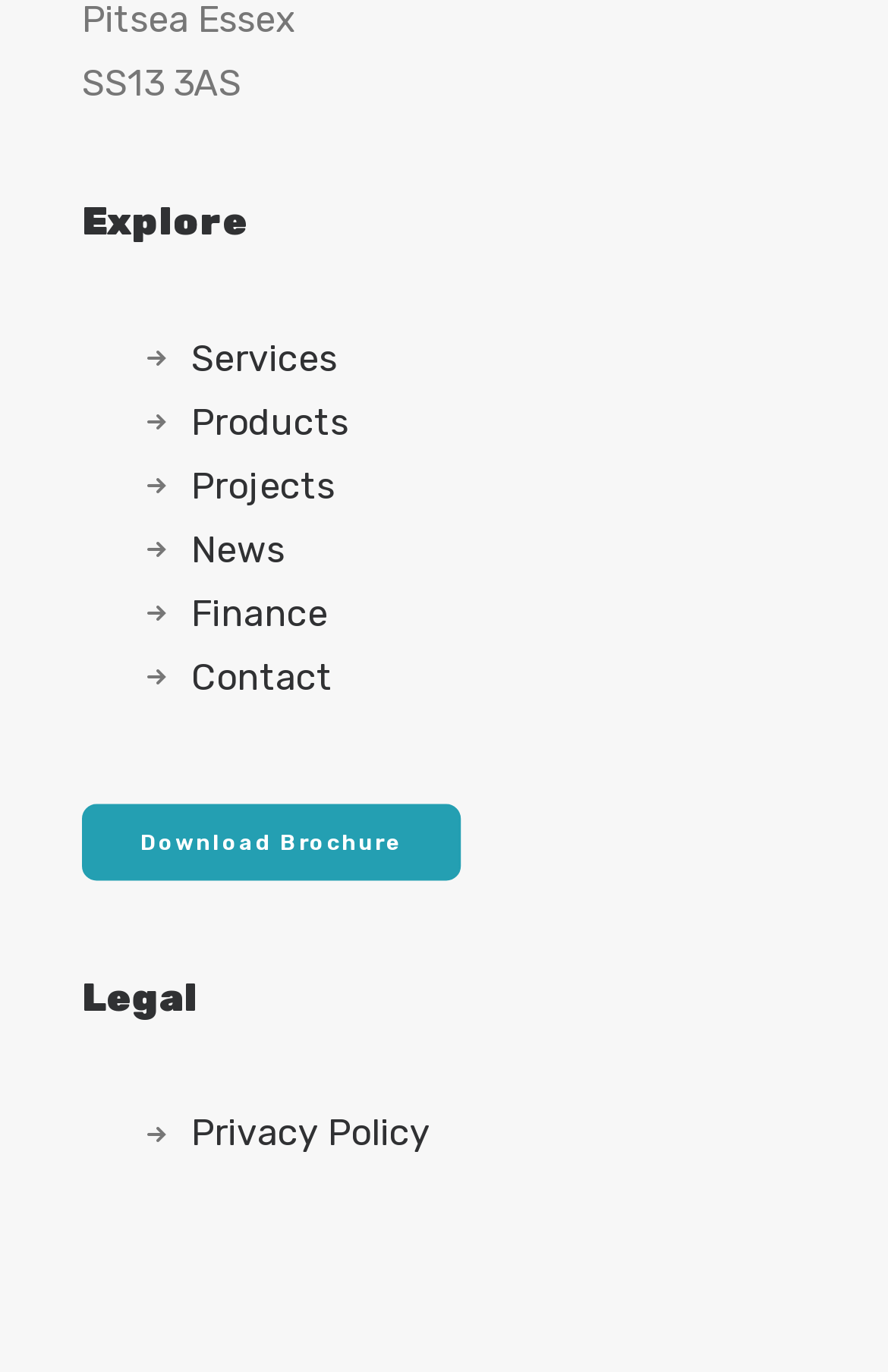Pinpoint the bounding box coordinates of the clickable area necessary to execute the following instruction: "View the Contact information". The coordinates should be given as four float numbers between 0 and 1, namely [left, top, right, bottom].

None